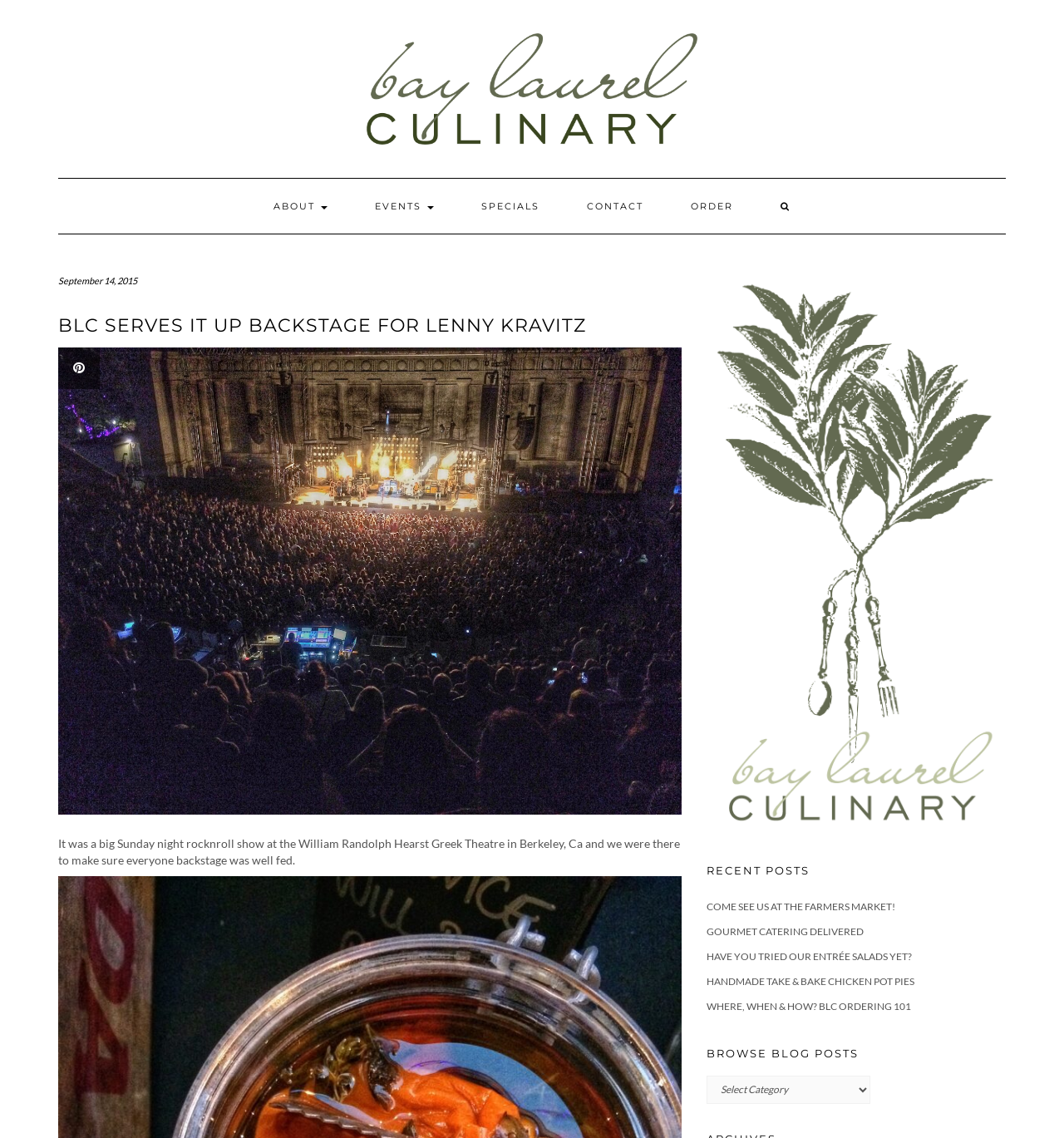Identify the bounding box of the HTML element described here: "Search here". Provide the coordinates as four float numbers between 0 and 1: [left, top, right, bottom].

[0.712, 0.157, 0.764, 0.206]